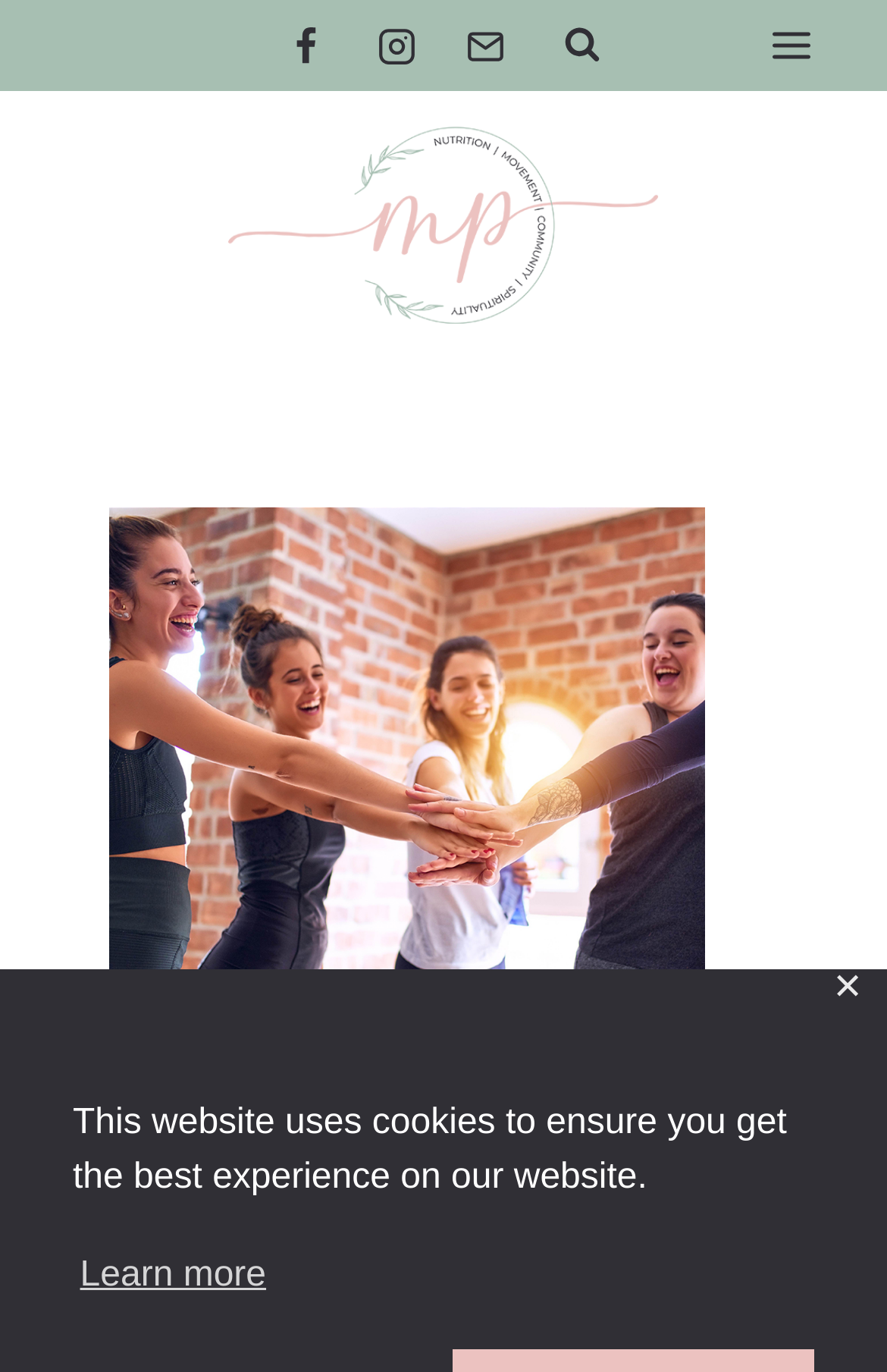What is the function of the button with the text 'View Search Form'?
Based on the visual content, answer with a single word or a brief phrase.

To view search form